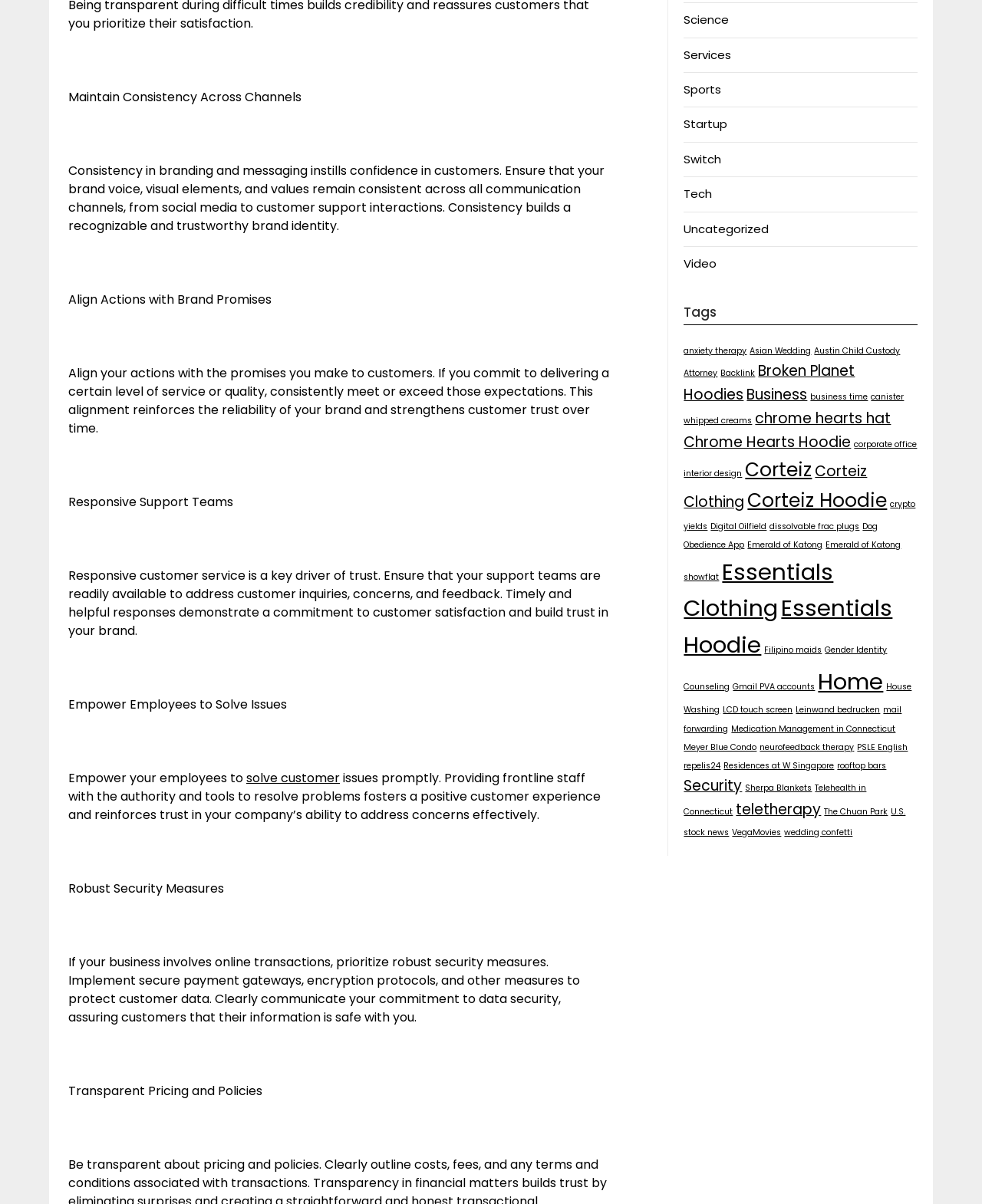Please determine the bounding box coordinates of the section I need to click to accomplish this instruction: "Click on the 'Tags' heading".

[0.696, 0.252, 0.934, 0.27]